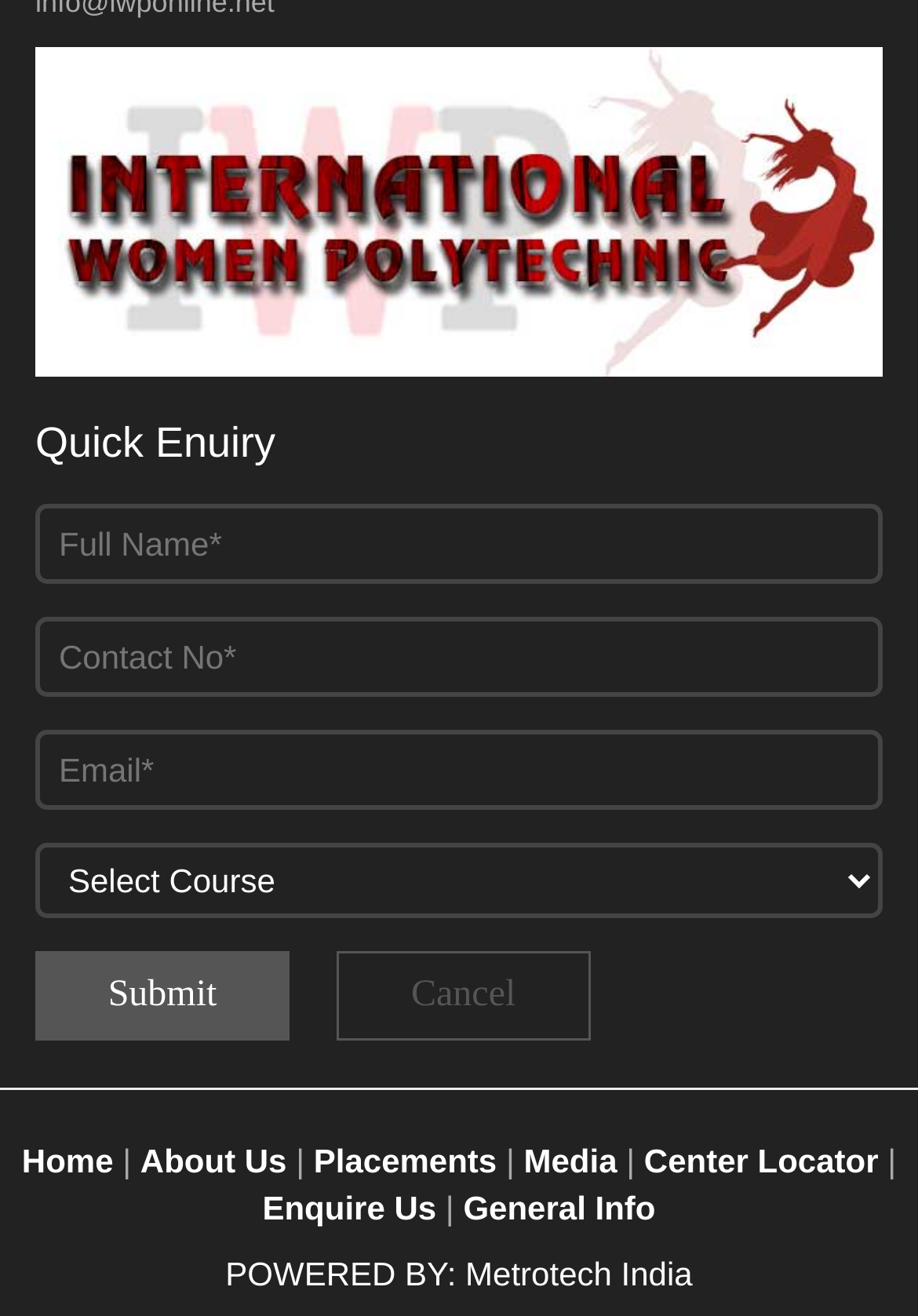Respond to the following query with just one word or a short phrase: 
How many text fields are there in the form?

3